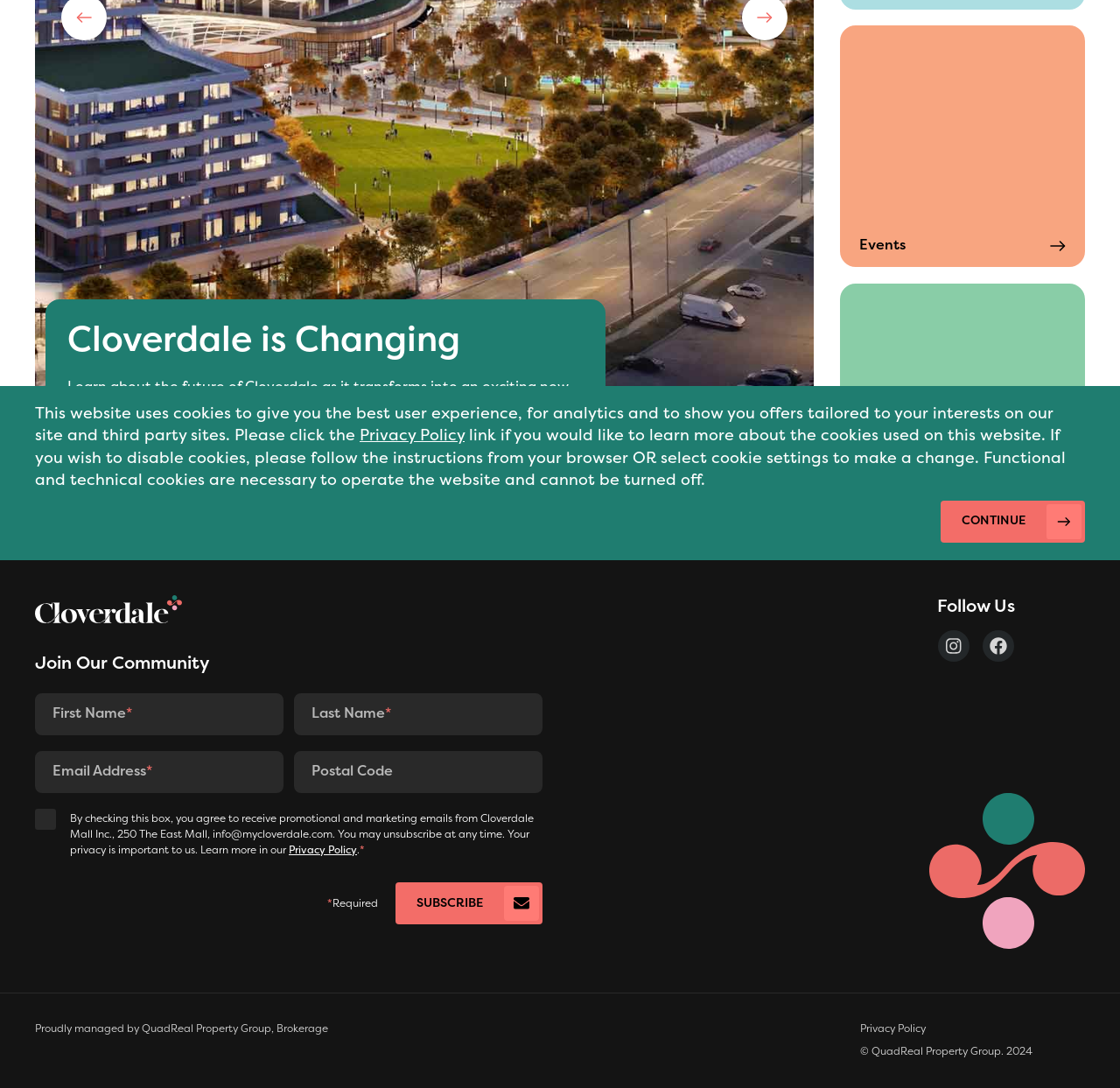Identify the bounding box coordinates for the UI element described as: "Community".

[0.75, 0.26, 0.969, 0.482]